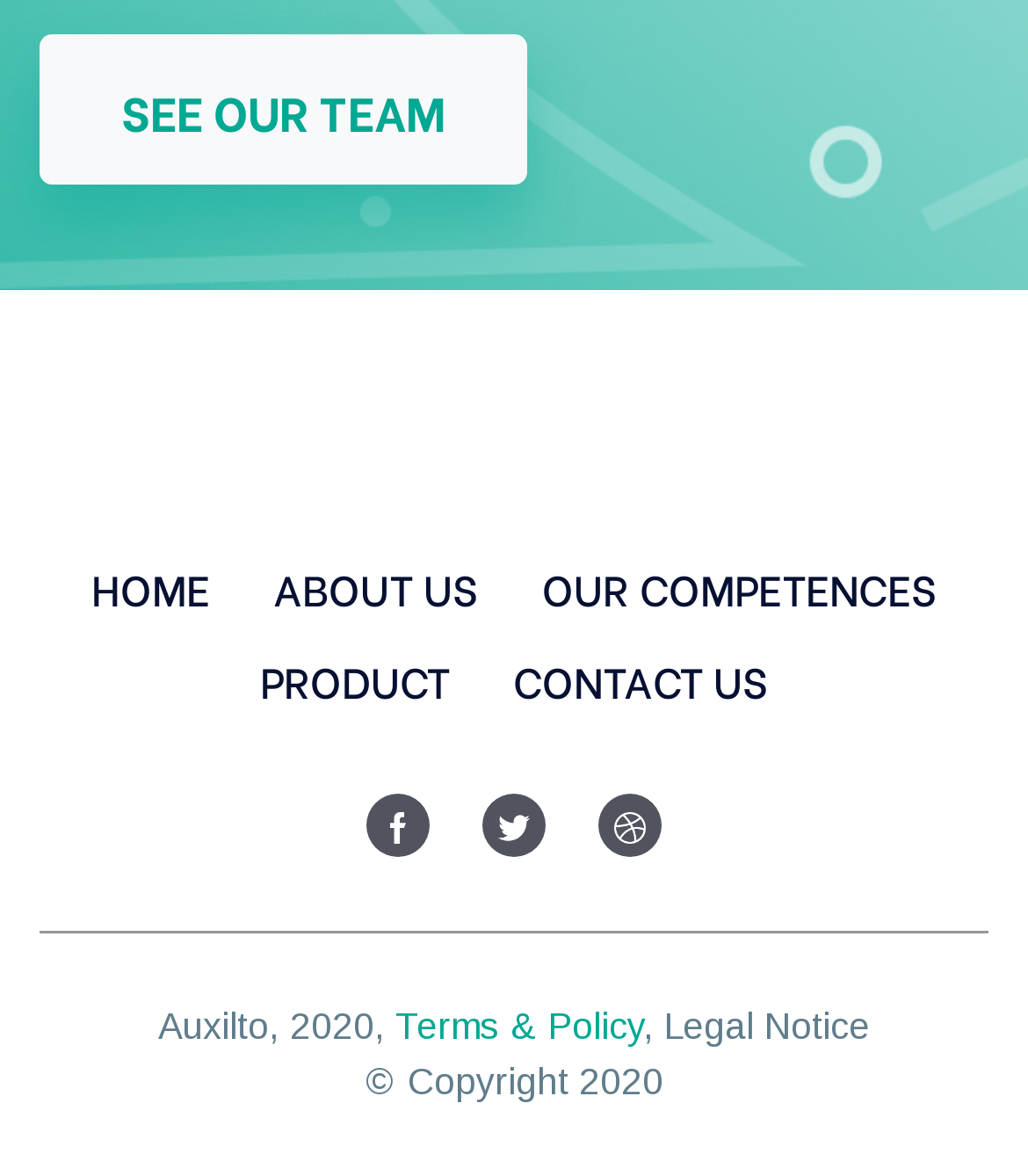How many social media links are there?
Refer to the image and provide a detailed answer to the question.

I found three social media links at the bottom of the webpage, which are represented by icons. Although the icons are not explicitly mentioned, I can infer that they are social media links based on their positions and the context.